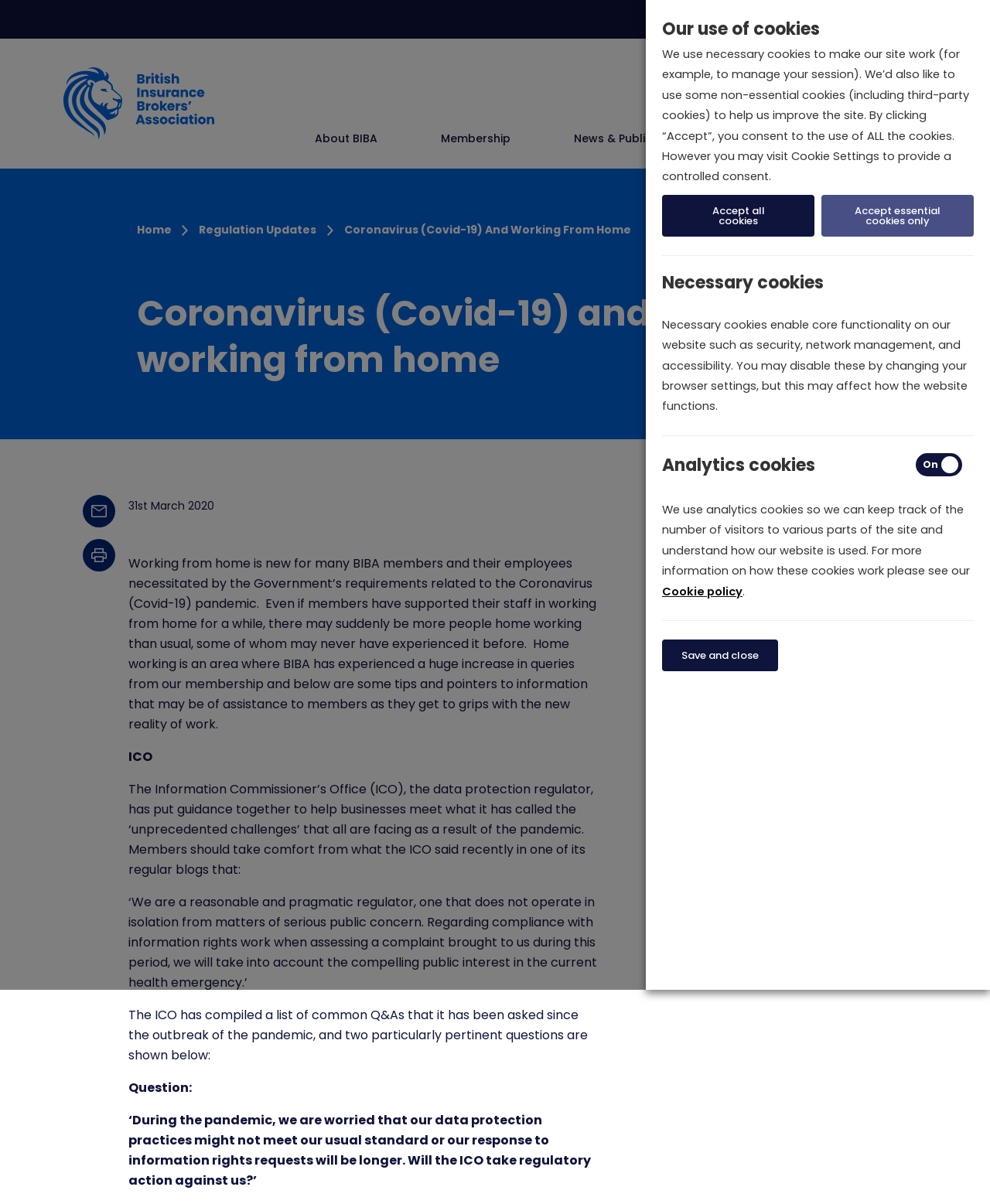Determine the bounding box for the UI element as described: "Accept essential cookies only". The coordinates should be represented as four float numbers between 0 and 1, formatted as [left, top, right, bottom].

[0.829, 0.162, 0.984, 0.196]